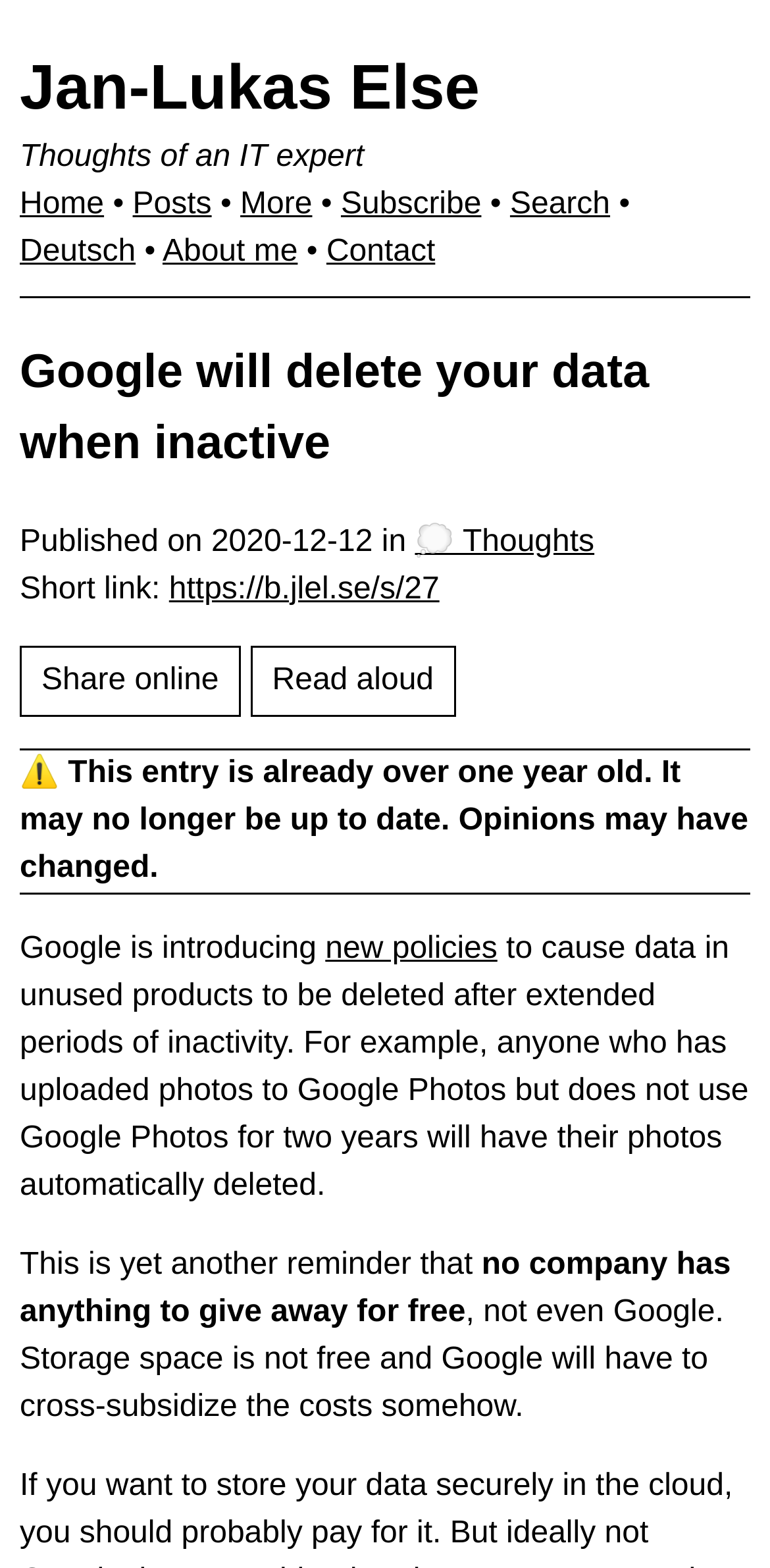What is the date of publication of this article?
Utilize the information in the image to give a detailed answer to the question.

The date of publication of this article is 2020-12-12, which can be found by looking at the time element '2020-12-12' below the heading 'Published on'.